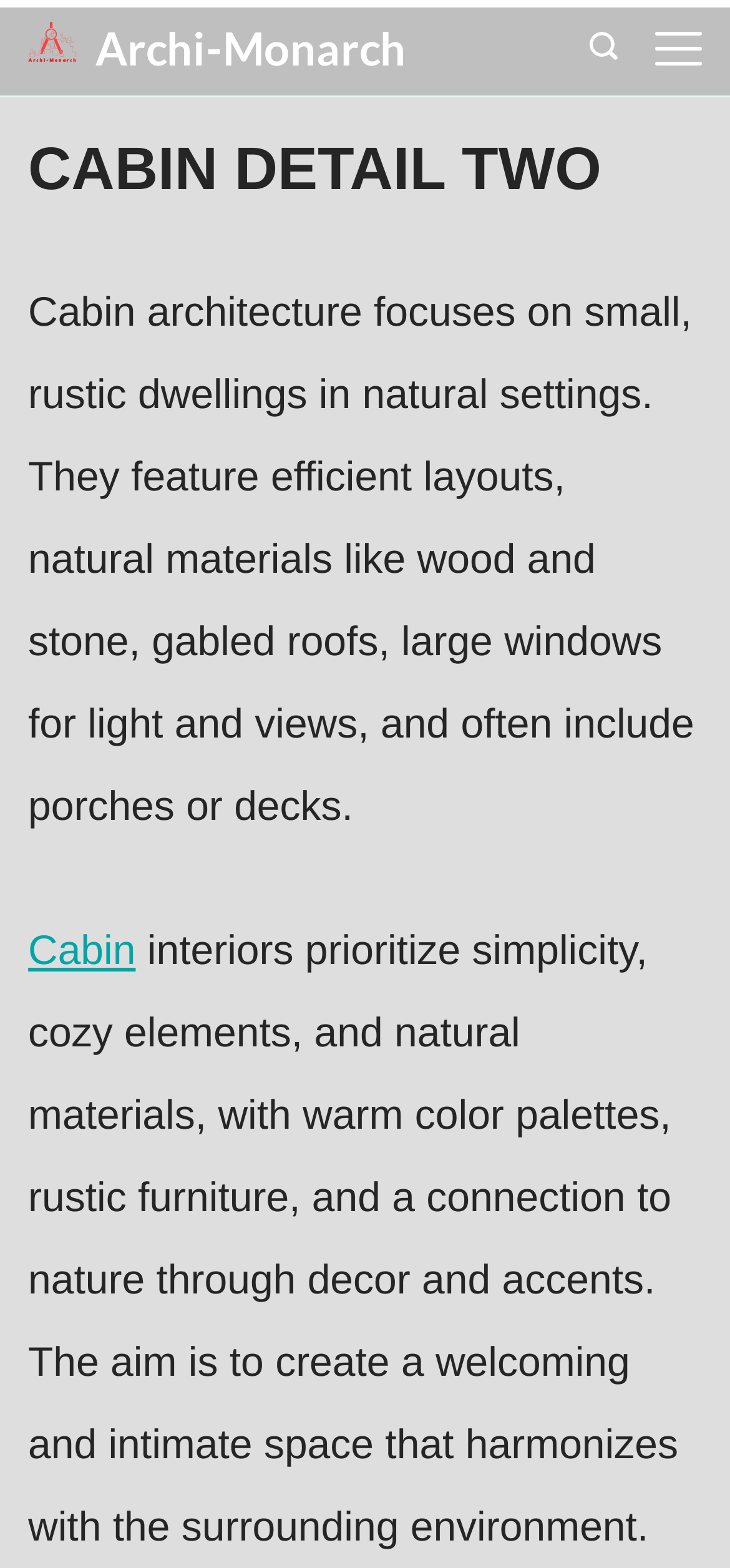Review the image closely and give a comprehensive answer to the question: What is the function of the button on the top right corner?

Although the button is present on the top right corner of the webpage, its function is not explicitly mentioned. It could be a navigation button or a toggle button, but its exact purpose is unclear.